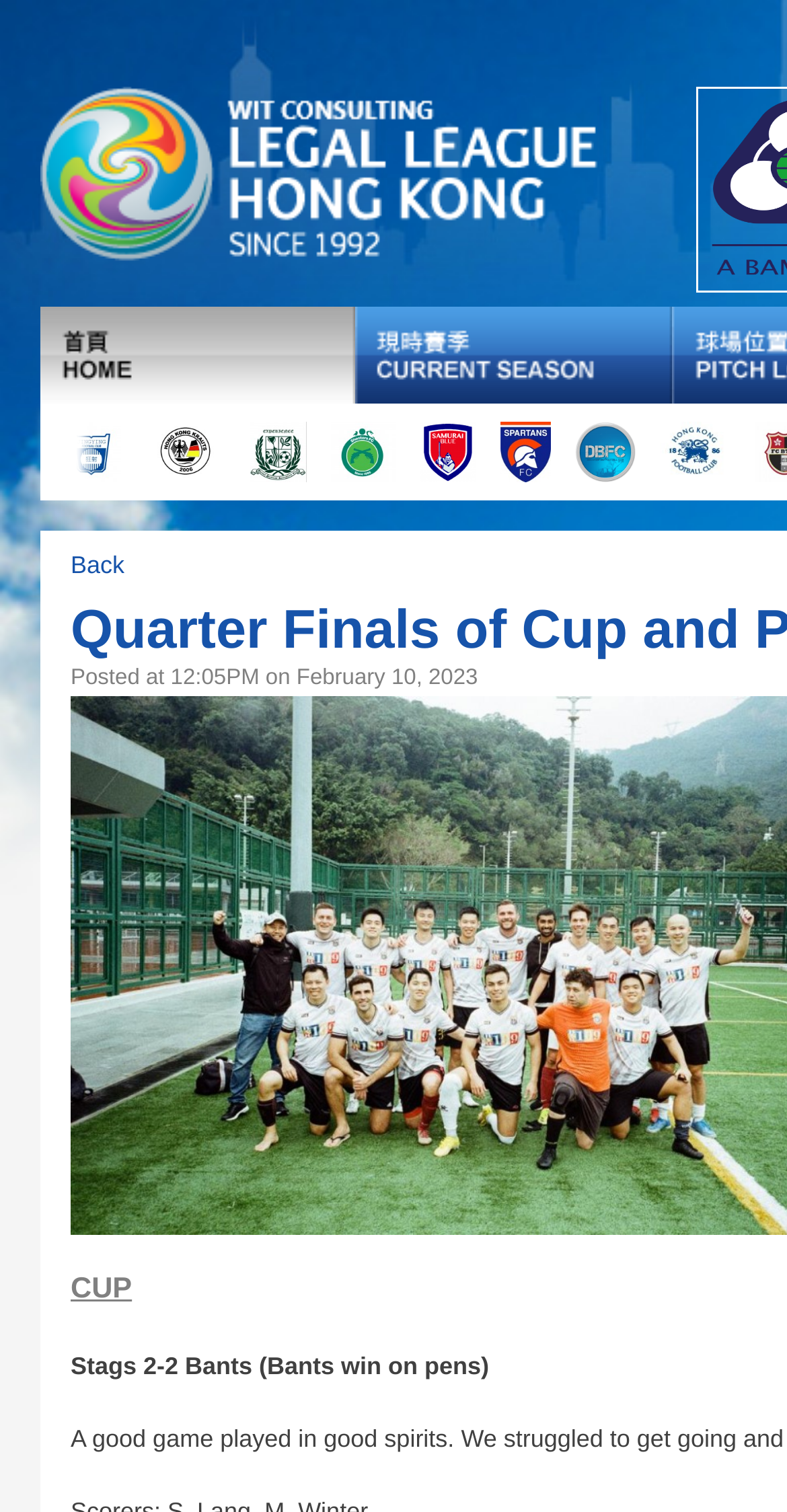Locate the primary heading on the webpage and return its text.

Quarter Finals of Cup and Plate